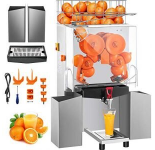How many oranges can the juicer process per minute?
Using the image as a reference, give an elaborate response to the question.

According to the caption, the juicer can produce juice at an impressive rate of 25-35 oranges per minute, making it suitable for high-demand settings.